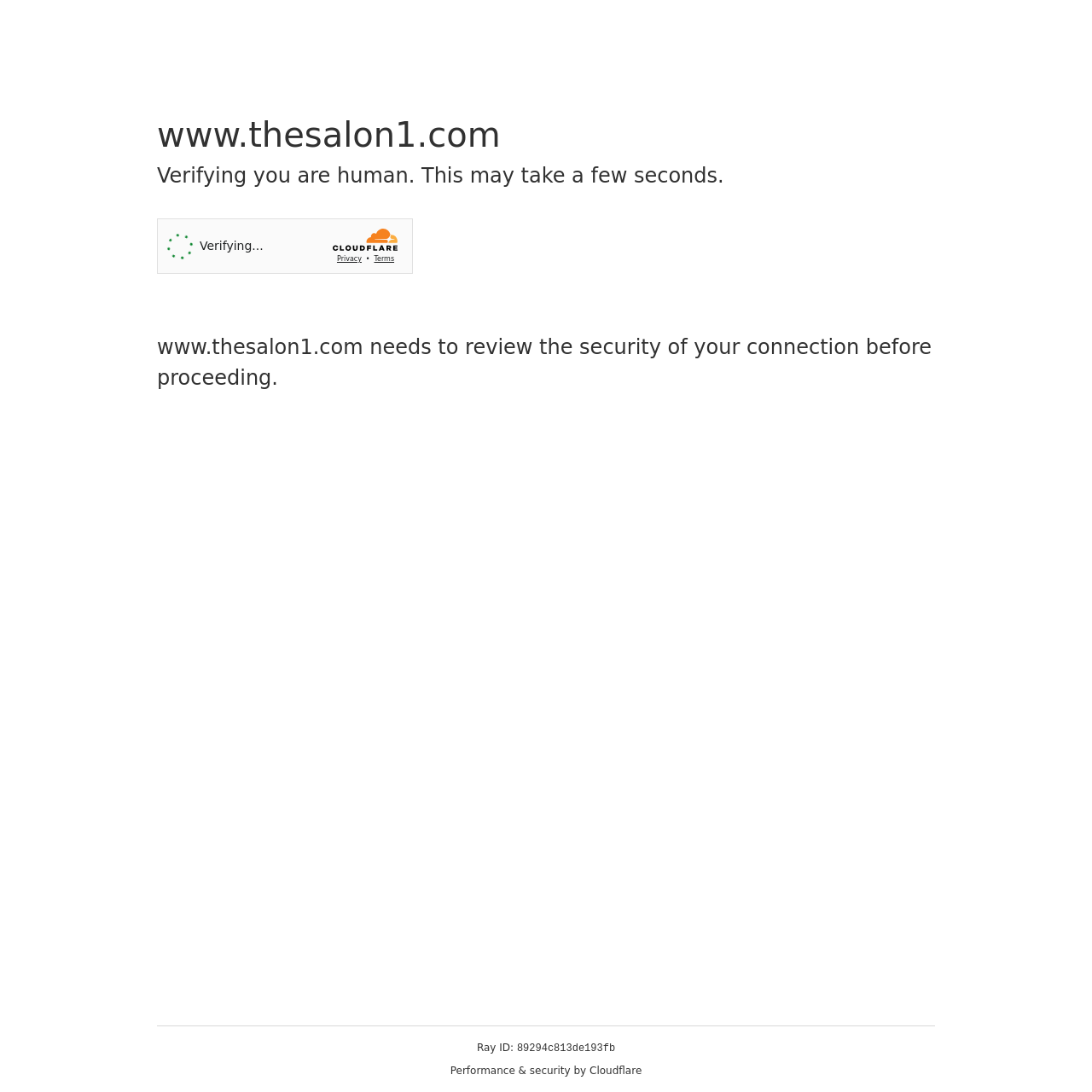Respond to the following question with a brief word or phrase:
What is the domain of the website?

thesalon1.com